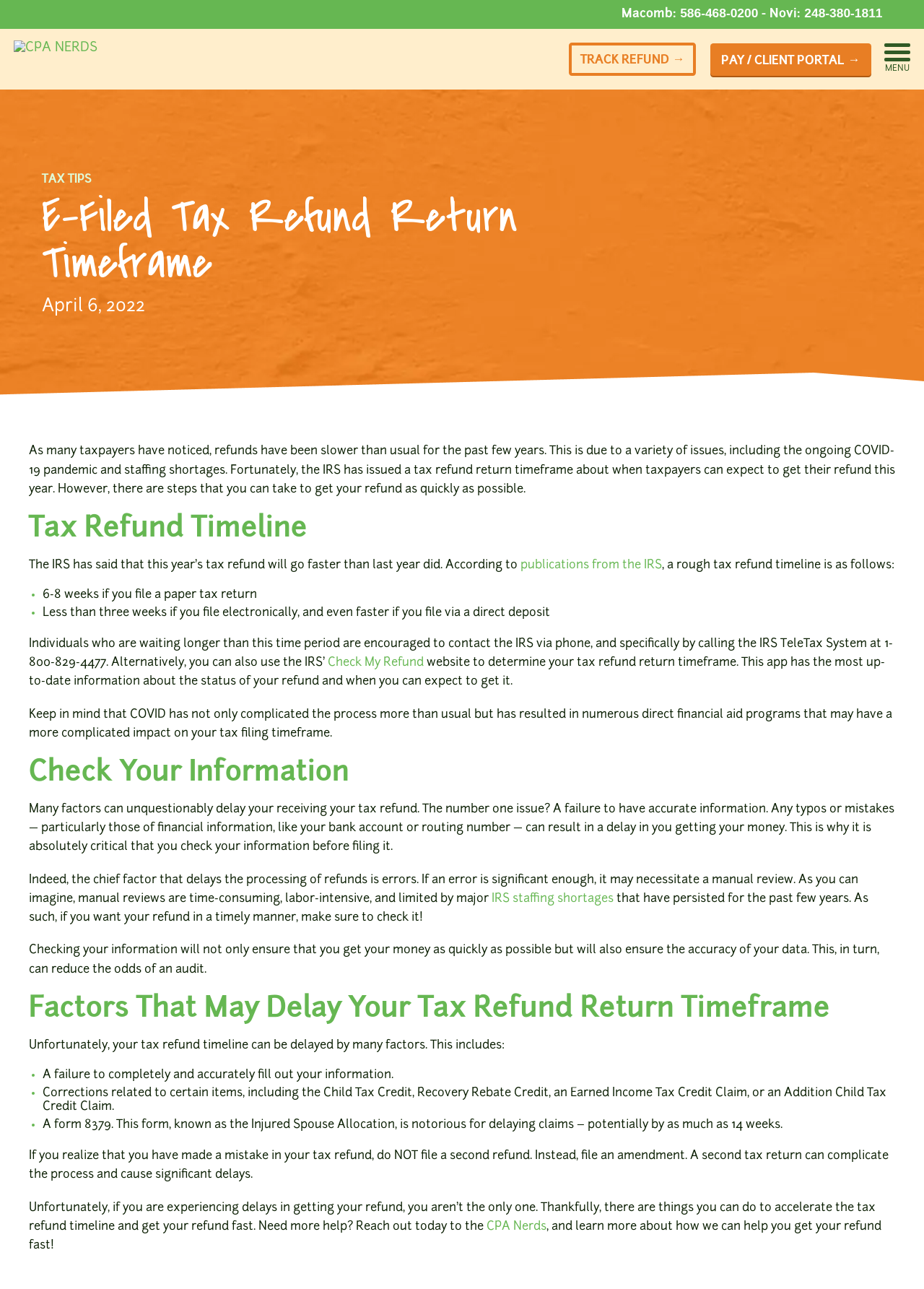Give a concise answer using one word or a phrase to the following question:
How long does it take to get a tax refund if you file electronically?

Less than three weeks